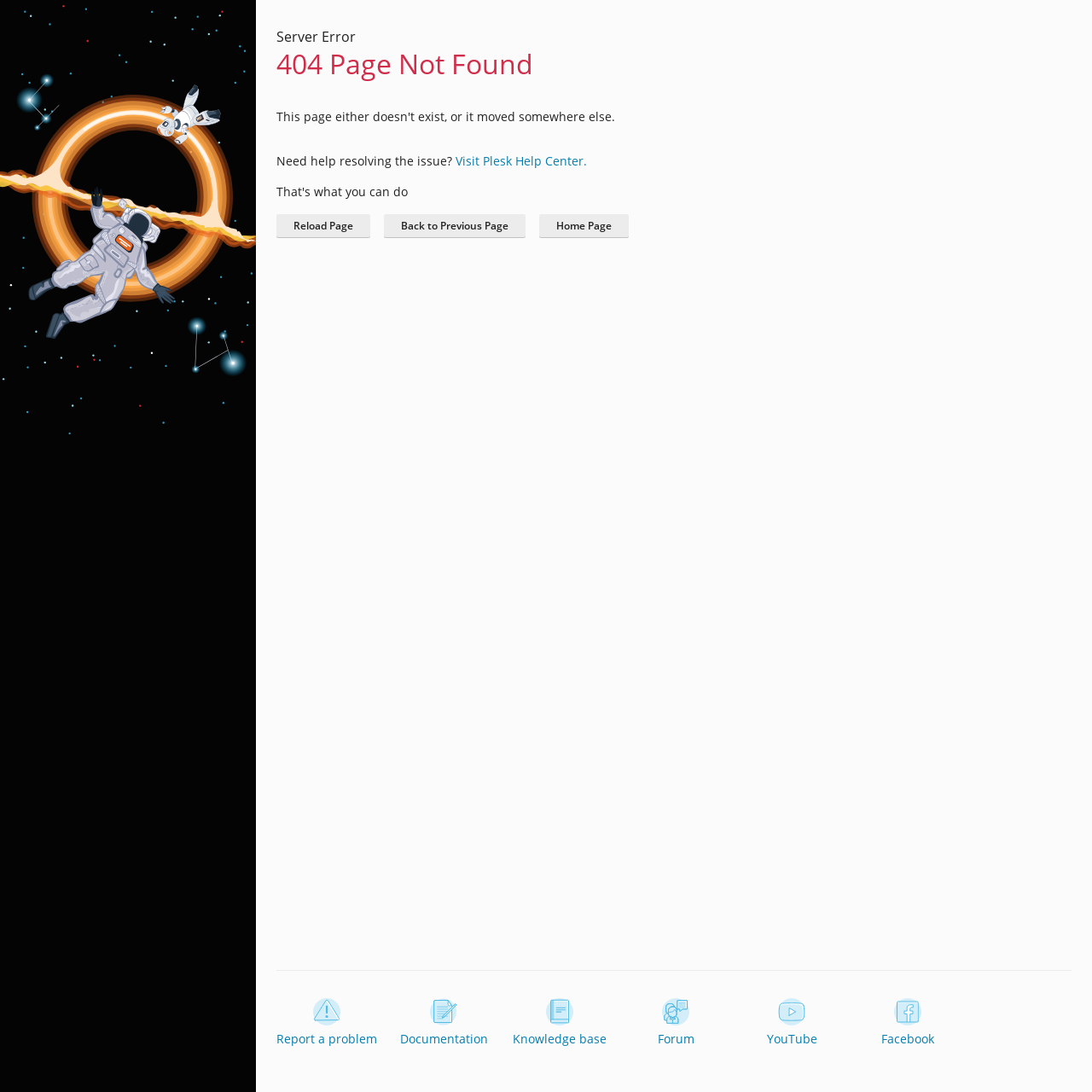Determine the bounding box coordinates of the region to click in order to accomplish the following instruction: "Search for something". Provide the coordinates as four float numbers between 0 and 1, specifically [left, top, right, bottom].

None